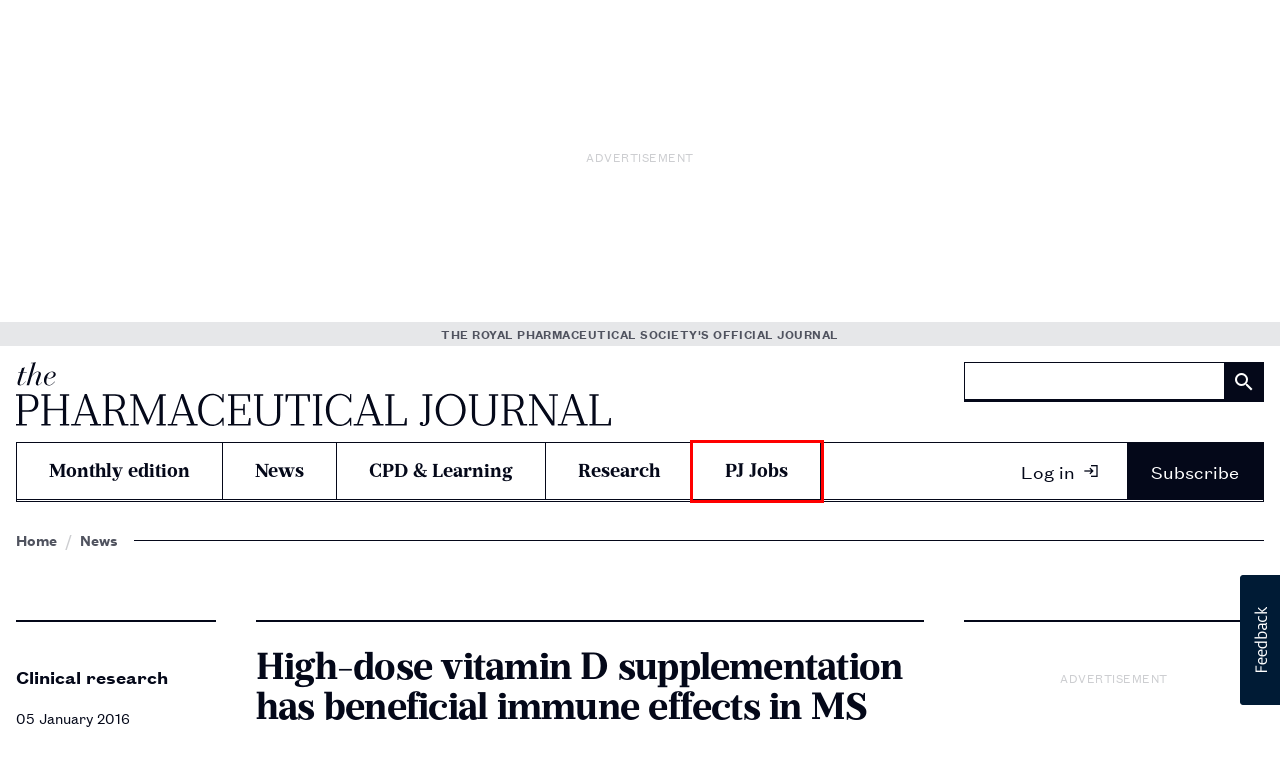Inspect the screenshot of a webpage with a red rectangle bounding box. Identify the webpage description that best corresponds to the new webpage after clicking the element inside the bounding box. Here are the candidates:
A. PJ Jobs | Search for your next career move
B. My account - The Pharmaceutical Journal
C. Home - The Pharmaceutical Journal
D. All babies to receive hepatitis B vaccination - The Pharmaceutical Journal
E. April 2024, Vol 312, No 7984 - The Pharmaceutical Journal
F. News - The Pharmaceutical Journal
G. Research - The Pharmaceutical Journal
H. Learning - The Pharmaceutical Journal

A